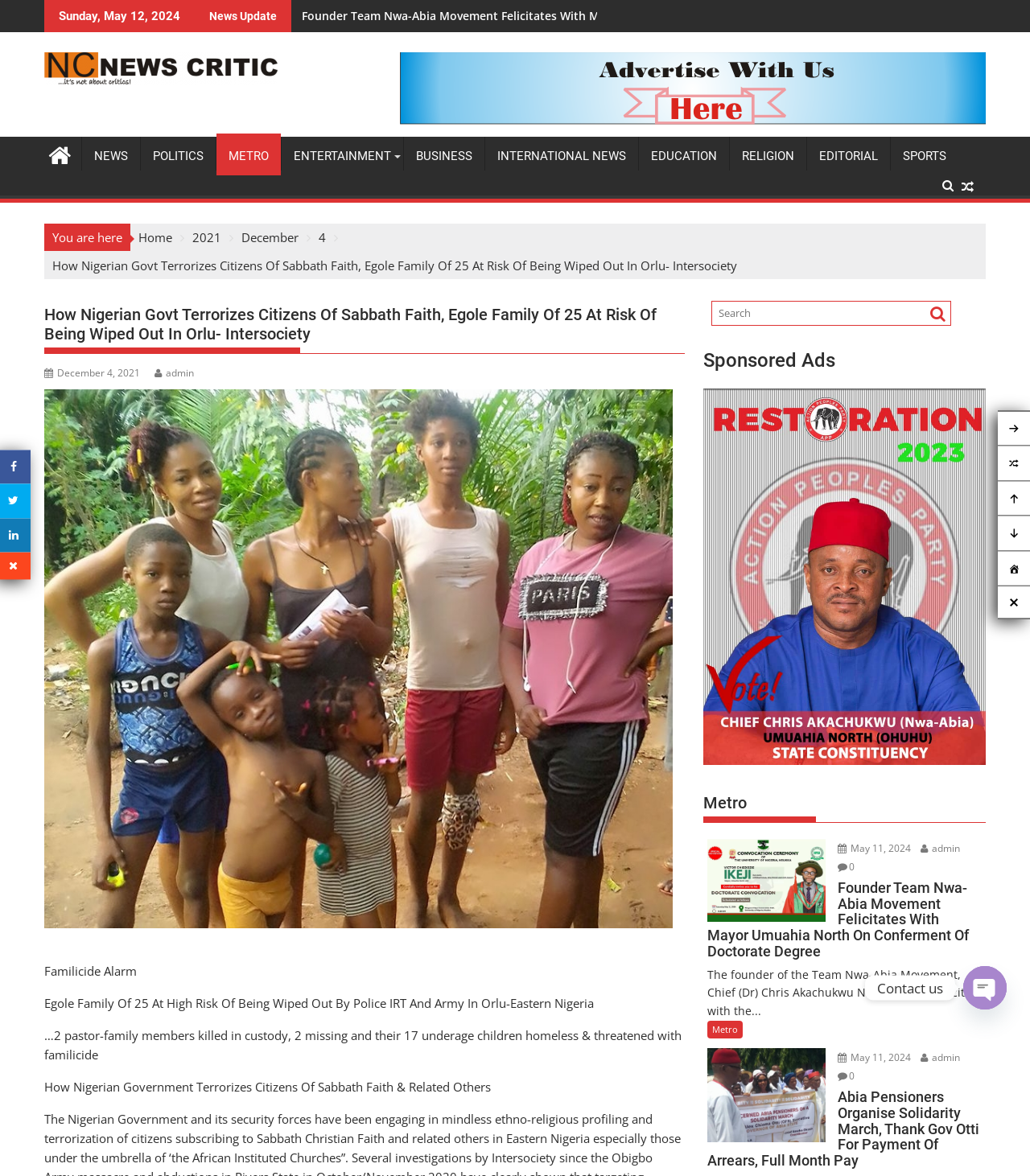Respond with a single word or phrase to the following question: What is the title of the article below the main heading?

Familicide Alarm Egole Family Of 25 At High Risk Of Being Wiped Out By Police IRT And Army In Orlu-Eastern Nigeria